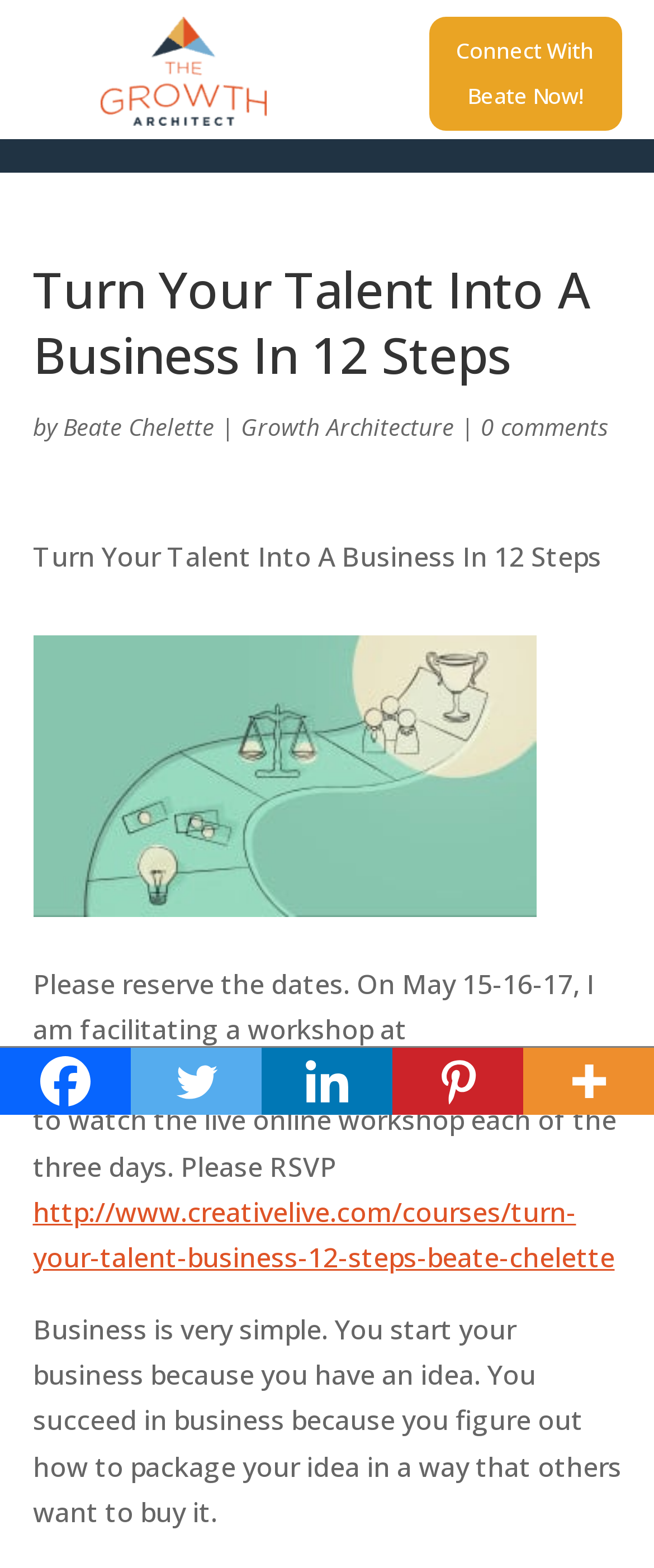Identify the title of the webpage and provide its text content.

Turn Your Talent Into A Business In 12 Steps